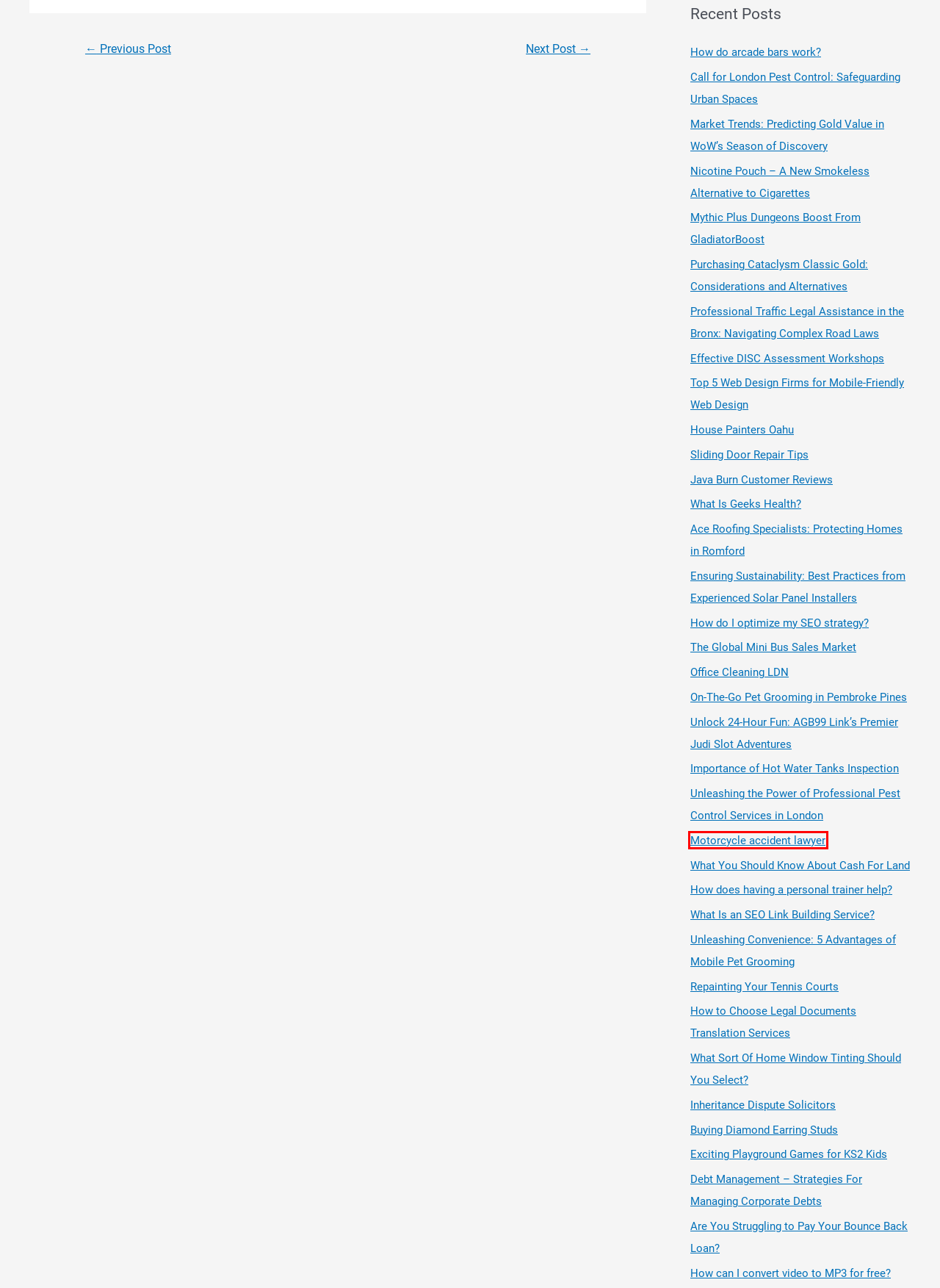Given a webpage screenshot with a red bounding box around a particular element, identify the best description of the new webpage that will appear after clicking on the element inside the red bounding box. Here are the candidates:
A. What You Should Know About Cash For Land – Cascade Sailing
B. Professional Traffic Legal Assistance in the Bronx: Navigating Complex Road Laws – Cascade Sailing
C. Motorcycle accident lawyer – Cascade Sailing
D. About us – Cascade Sailing
E. How to Find Cheap Second Hand Gym Equipment – Cascade Sailing
F. Market Trends: Predicting Gold Value in WoW’s Season of Discovery – Cascade Sailing
G. Mythic Plus Dungeons Boost From GladiatorBoost – Cascade Sailing
H. Cascade Sailing – cascadesailing.co.uk

C